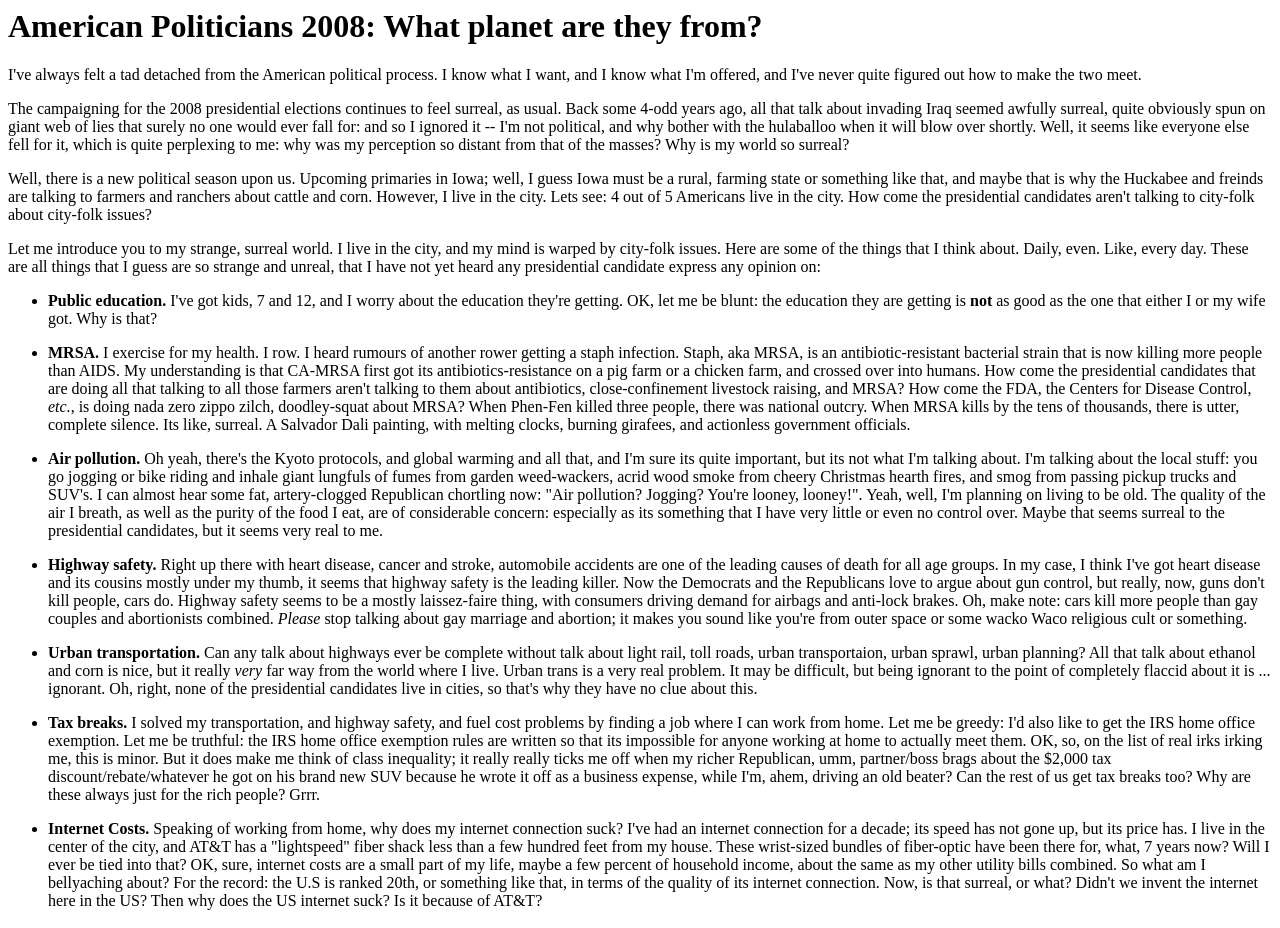Provide the text content of the webpage's main heading.

American Politicians 2008: What planet are they from?